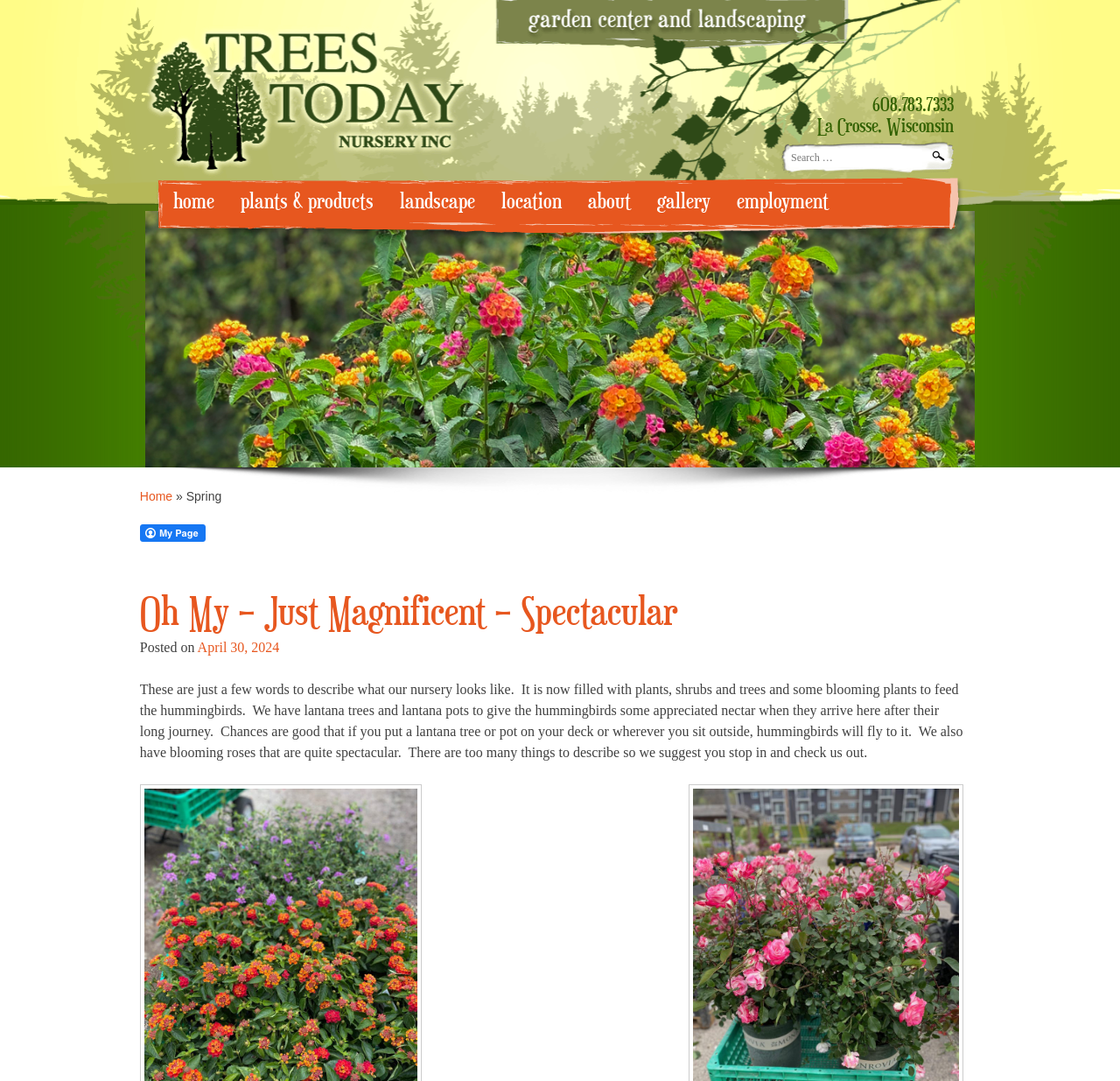Extract the primary headline from the webpage and present its text.

Oh My – Just Magnificent – Spectacular